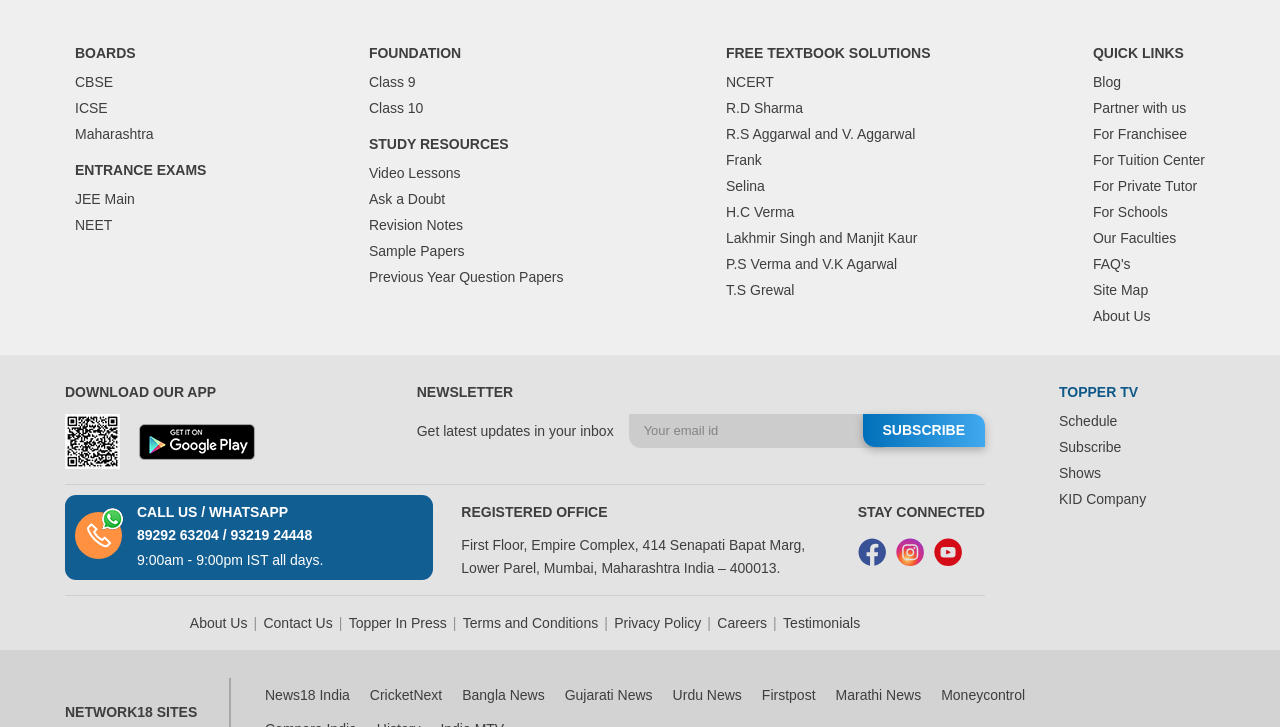Determine the bounding box coordinates of the element's region needed to click to follow the instruction: "go to home page". Provide these coordinates as four float numbers between 0 and 1, formatted as [left, top, right, bottom].

None